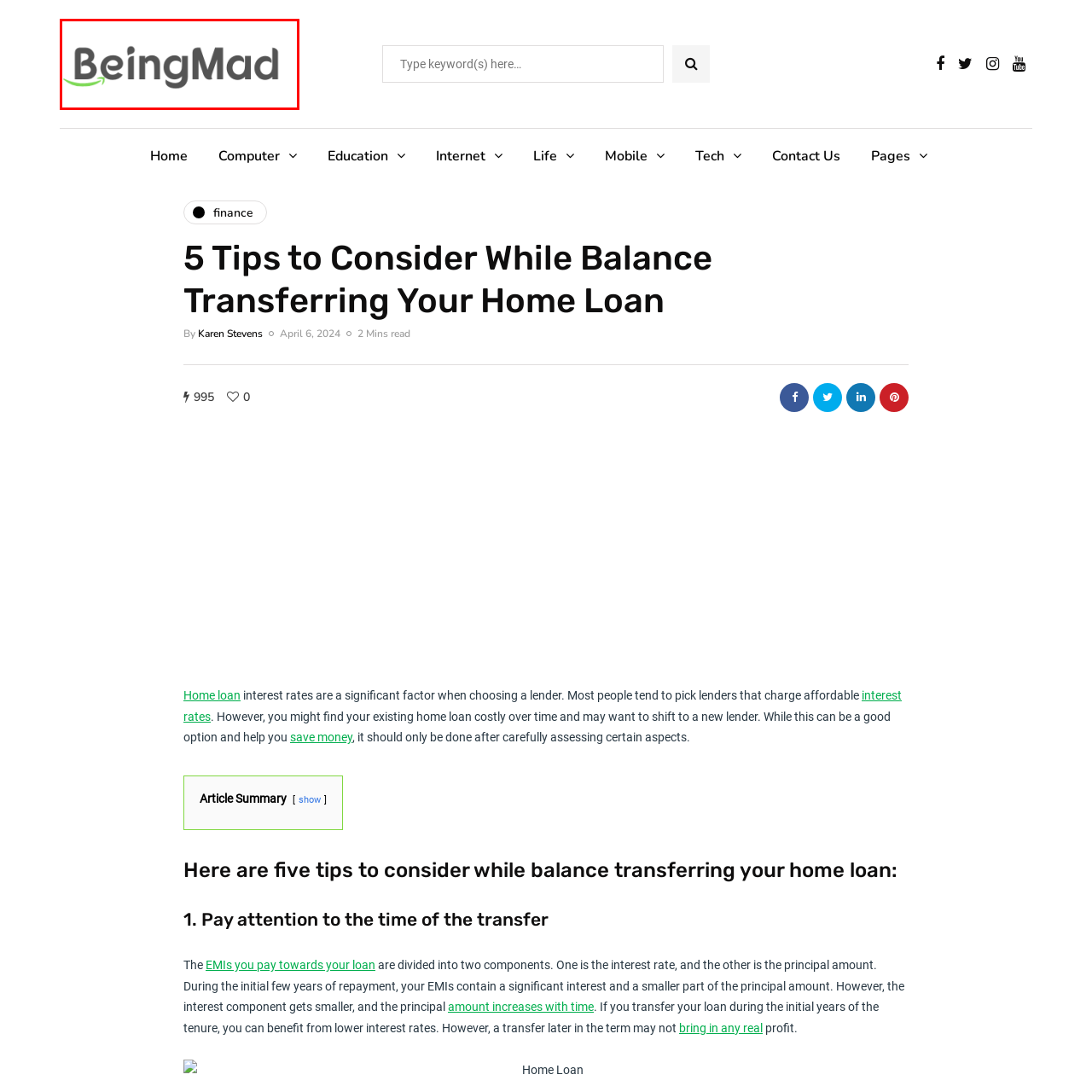Pay attention to the red boxed area, What is the tone conveyed by the logo design? Provide a one-word or short phrase response.

Approachable yet professional